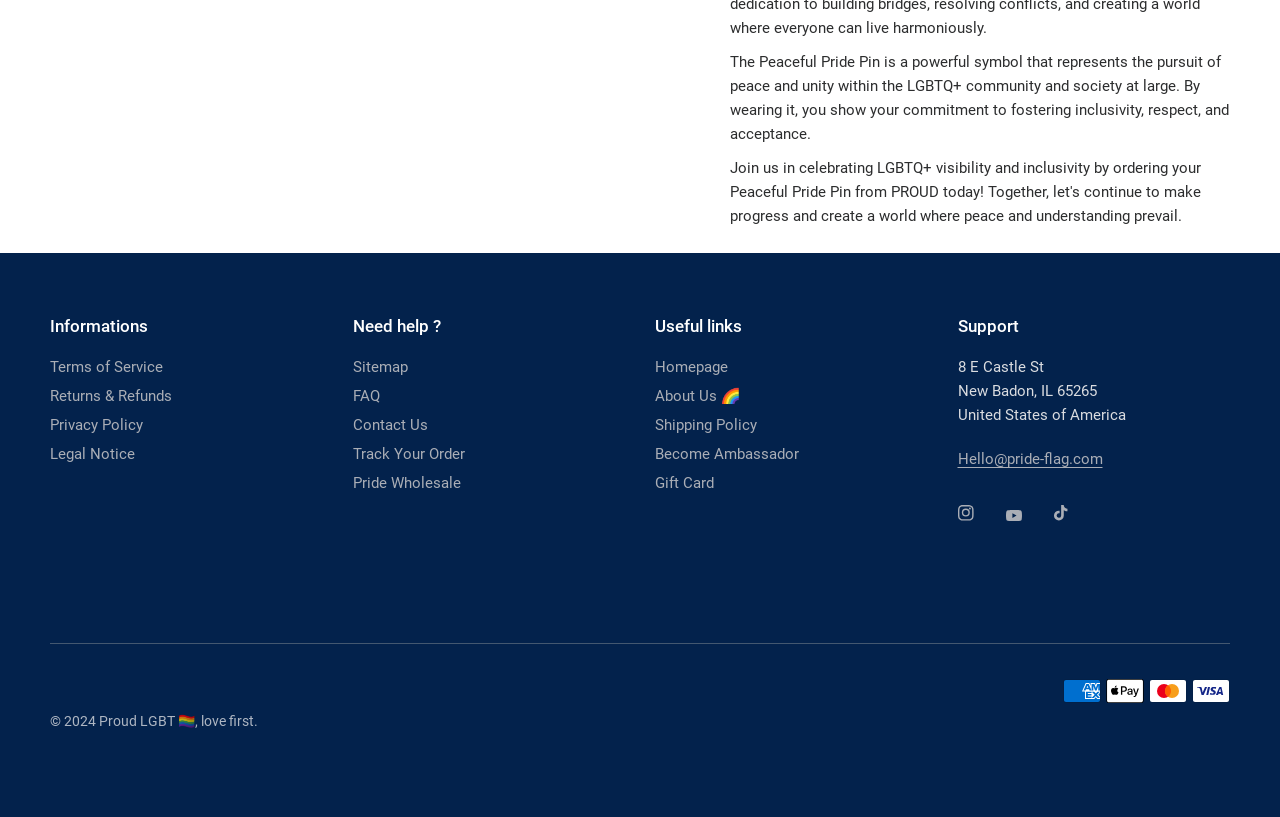Given the element description Returns & Refunds, predict the bounding box coordinates for the UI element in the webpage screenshot. The format should be (top-left x, top-left y, bottom-right x, bottom-right y), and the values should be between 0 and 1.

[0.039, 0.474, 0.134, 0.496]